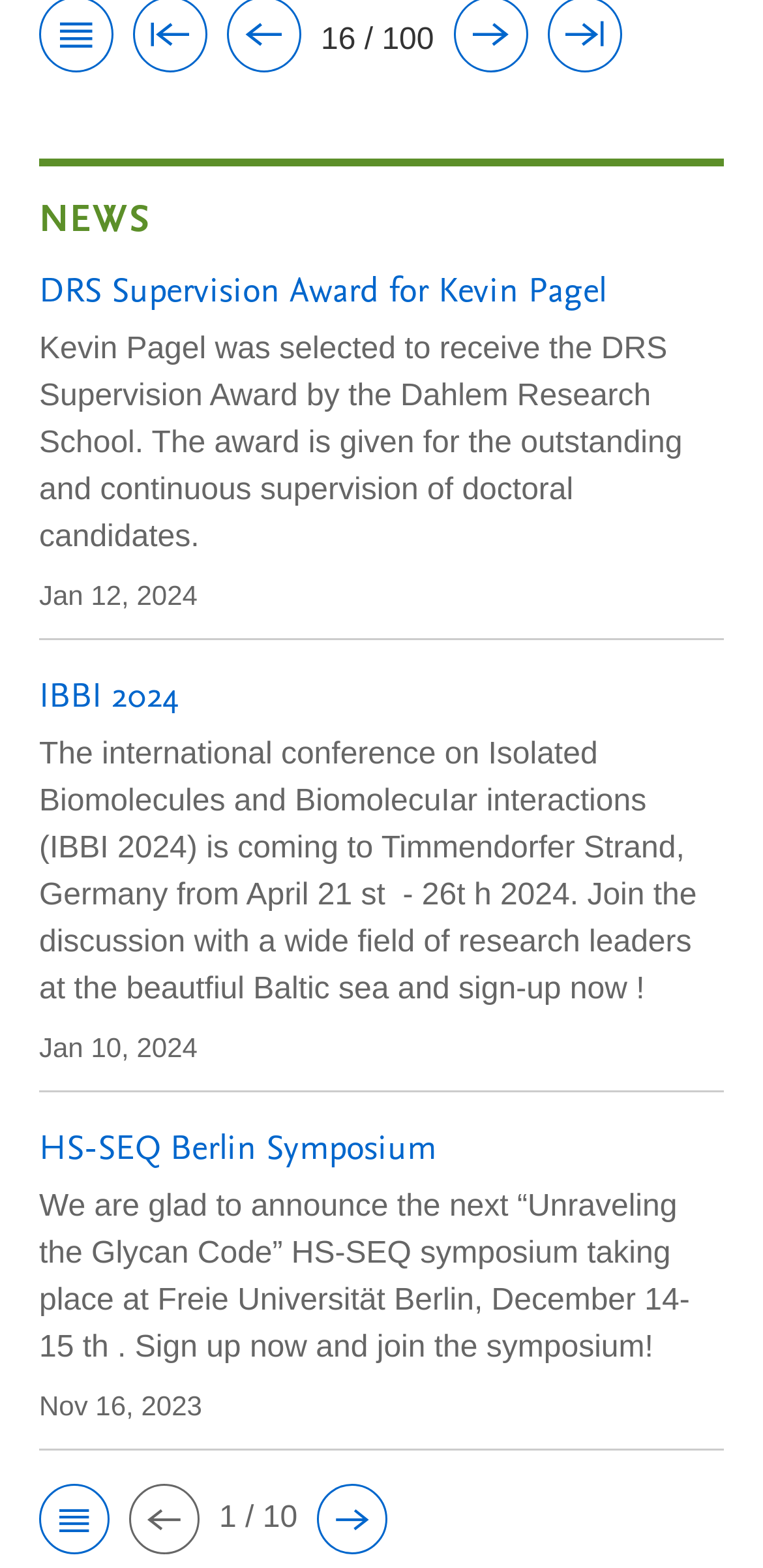Please provide a comprehensive response to the question based on the details in the image: What is the date of the latest news article?

I looked at the OCR text of the first link element, which appears to be a news article summary, and found the date 'Jan 12, 2024' at the end of the text.